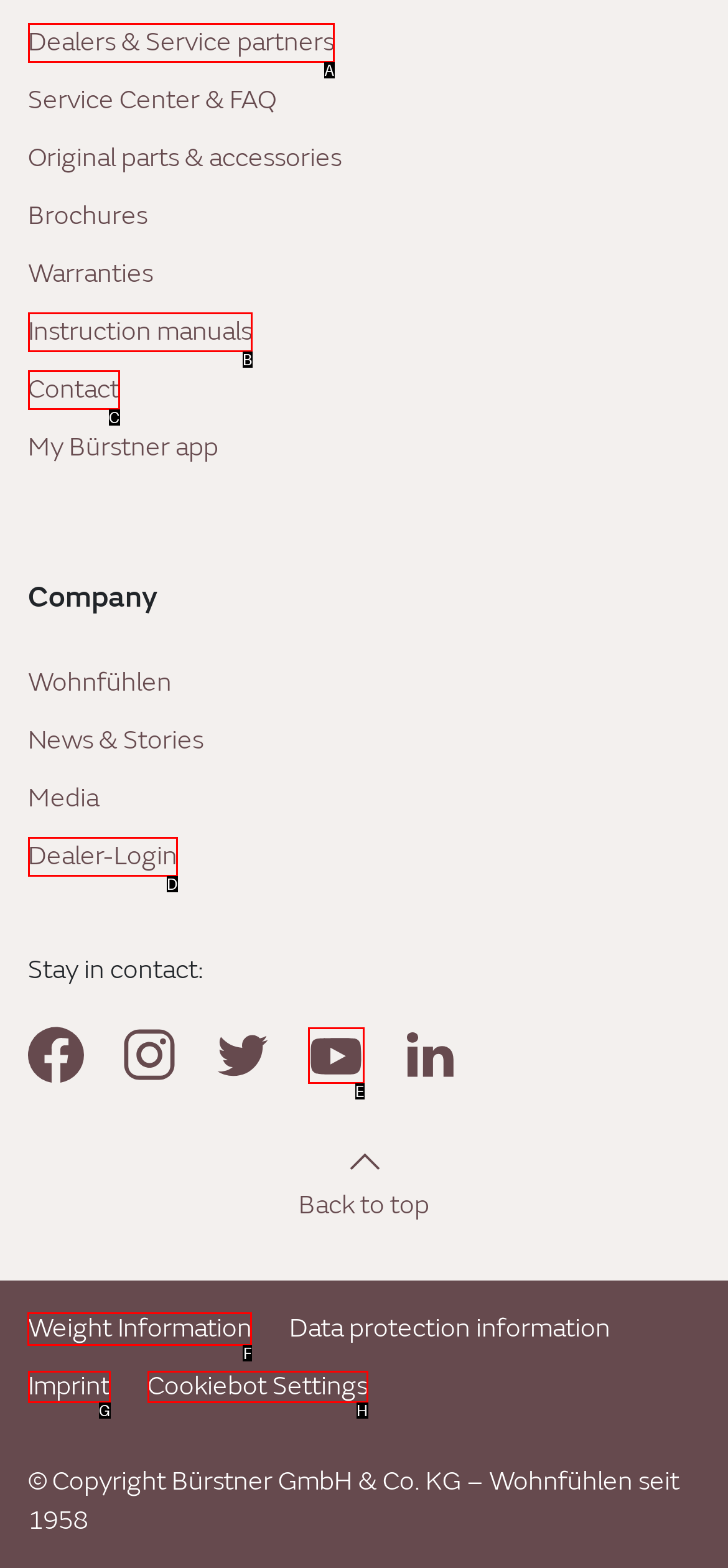Choose the letter of the element that should be clicked to complete the task: Learn about Weight Information
Answer with the letter from the possible choices.

F